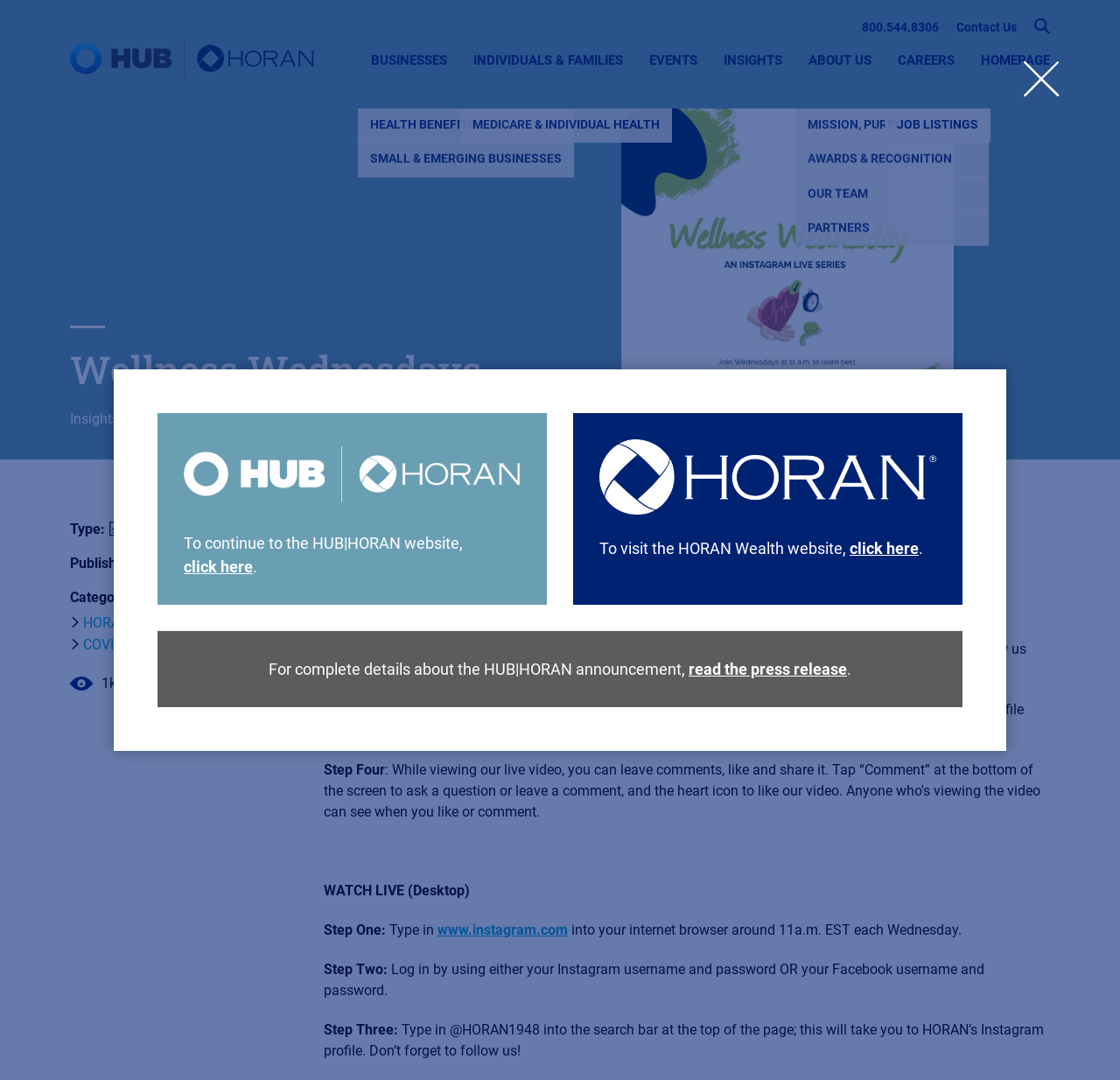What is the name of the event being described?
Please respond to the question thoroughly and include all relevant details.

The webpage is describing an event called Wellness Wednesday, which is a live video event that can be watched on Instagram. The event is hosted by HORAN, and the webpage provides instructions on how to watch it.